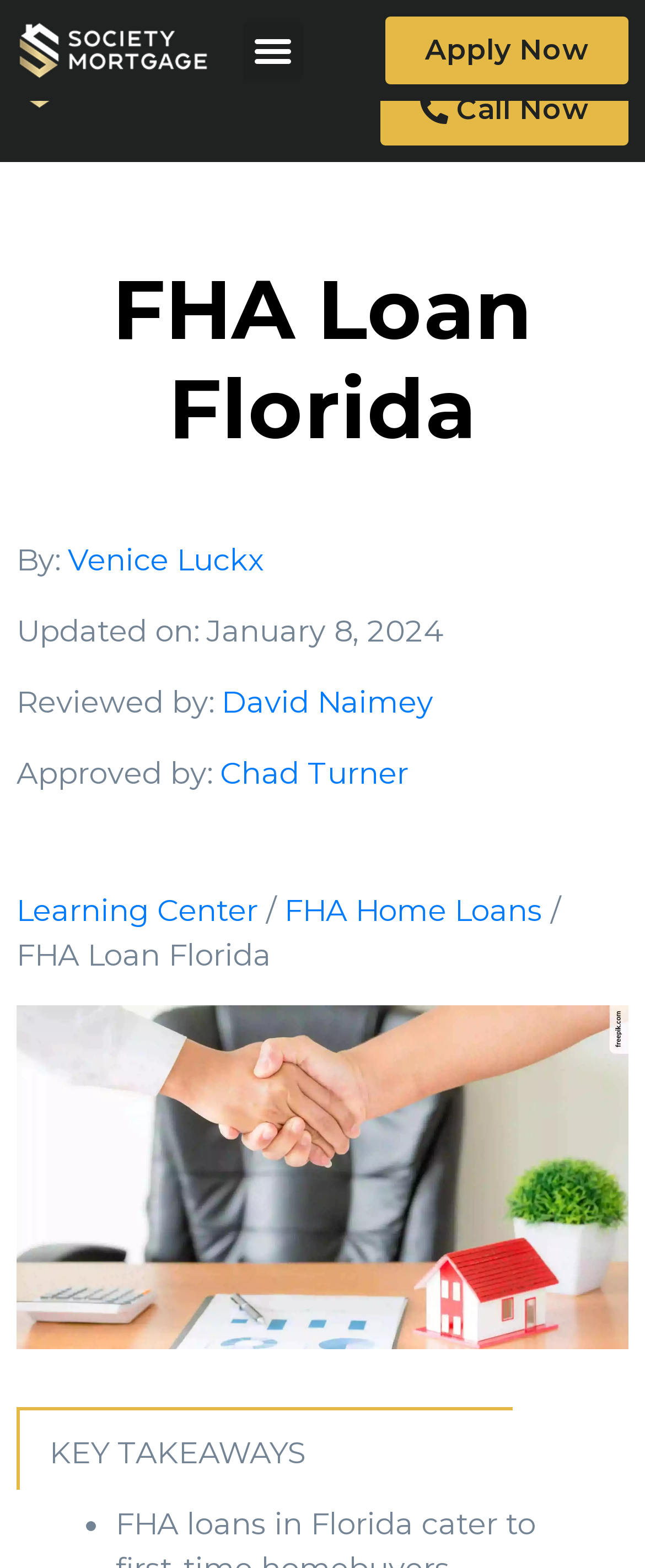Produce a meticulous description of the webpage.

The webpage is about FHA Loans in Florida, providing information on requirements, limits, and a calculator to determine monthly rates. At the top left corner, there is a small white logo, accompanied by a menu toggle button to the right. On the top right corner, there are two links: "Apply Now" and "Call Now". 

Below the top section, the main heading "FHA Loan Florida" is prominently displayed, followed by information about the author, update date, reviewer, and approver. 

Further down, there are three links: "Learning Center", "FHA Home Loans", and another "FHA Loan Florida" link, separated by forward slashes. 

A large image takes up most of the middle section of the page. Below the image, there is a subheading "KEY TAKEAWAYS" and a list marker, indicating the start of a list or important points related to FHA Loans in Florida.